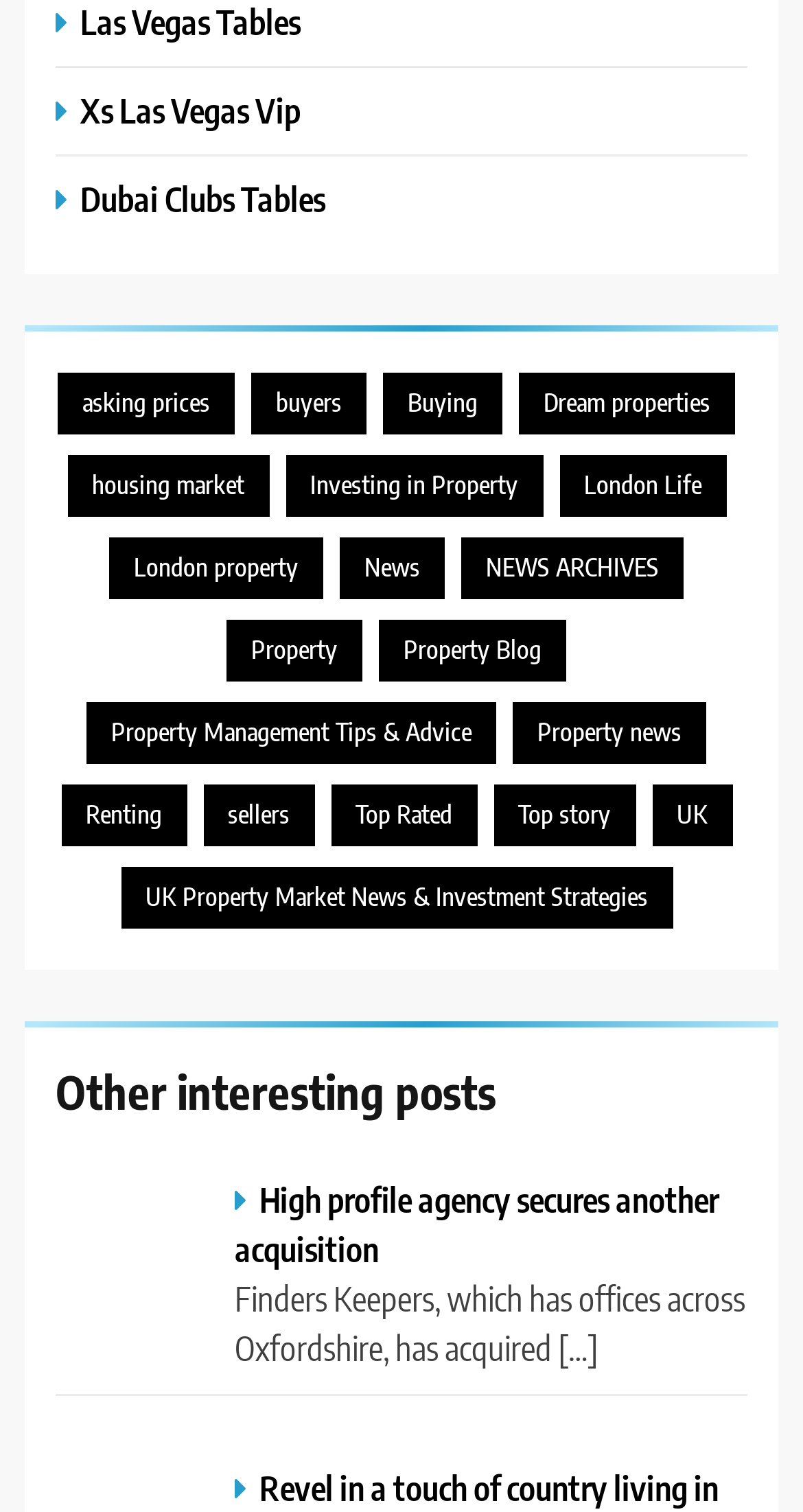Can you find the bounding box coordinates of the area I should click to execute the following instruction: "Click on 'Xs Las Vegas Vip'"?

[0.069, 0.058, 0.387, 0.087]